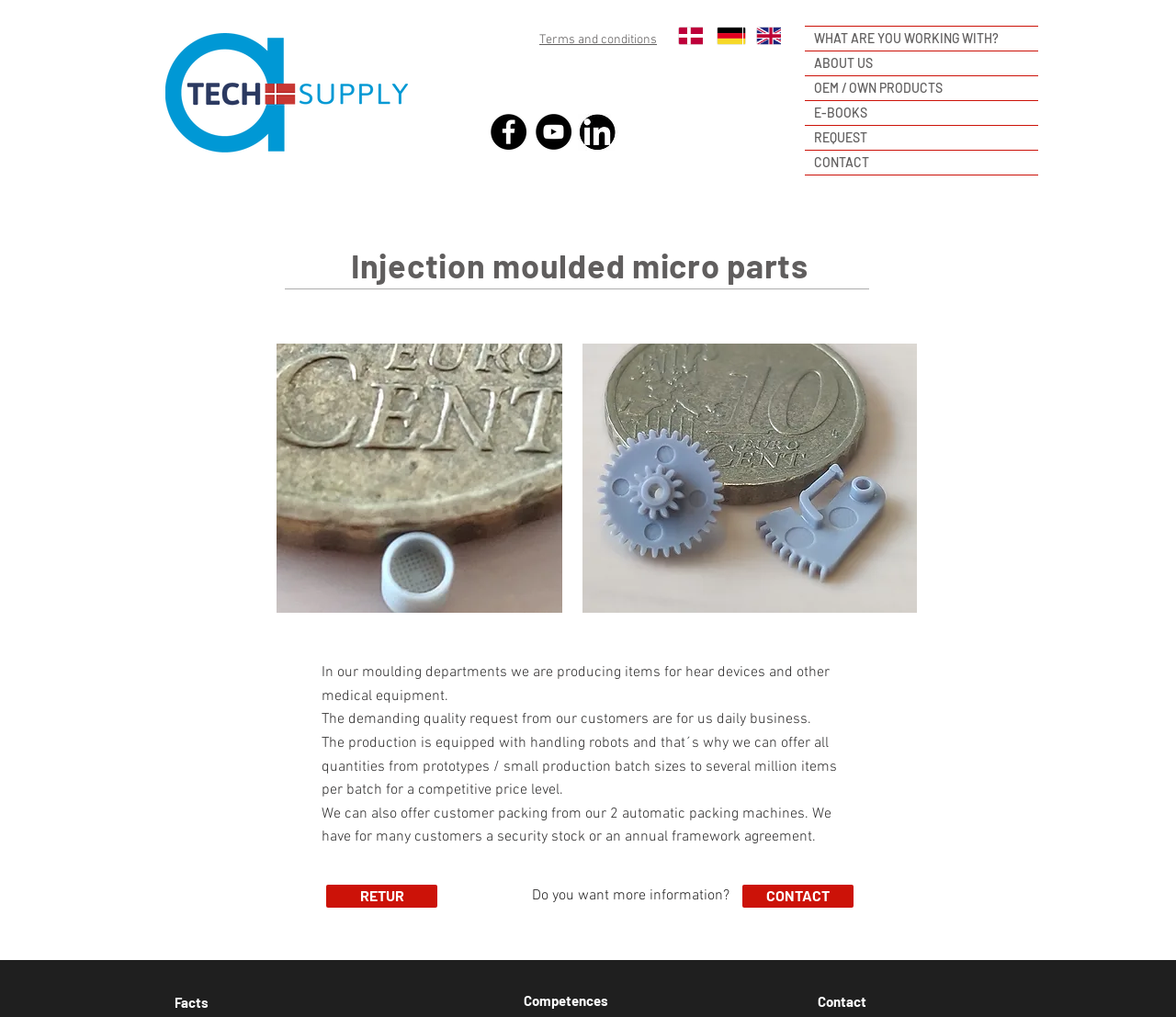Given the element description OEM / OWN PRODUCTS, predict the bounding box coordinates for the UI element in the webpage screenshot. The format should be (top-left x, top-left y, bottom-right x, bottom-right y), and the values should be between 0 and 1.

[0.684, 0.075, 0.883, 0.098]